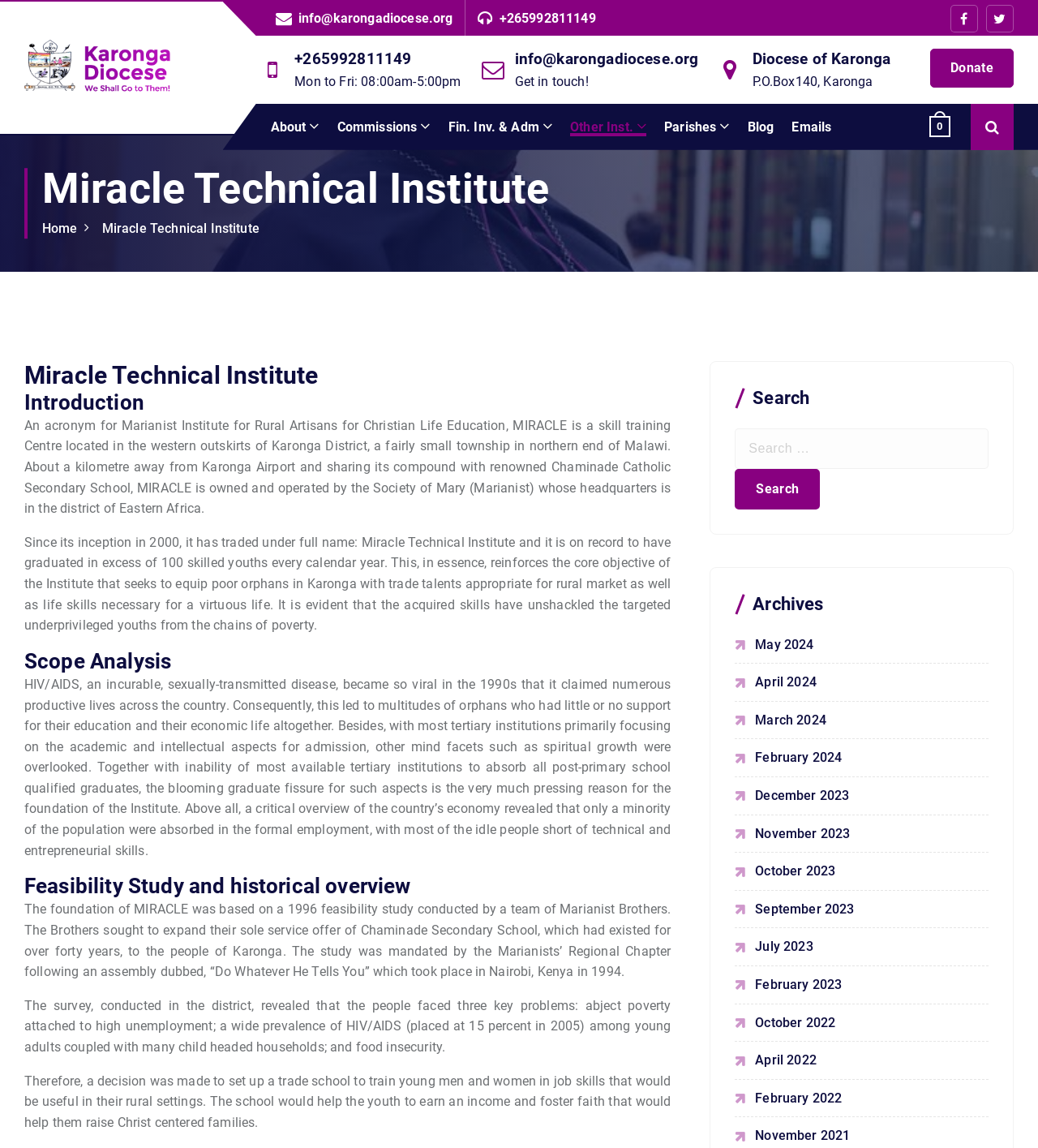What is the contact email of the institute?
Using the picture, provide a one-word or short phrase answer.

info@karongadiocese.org